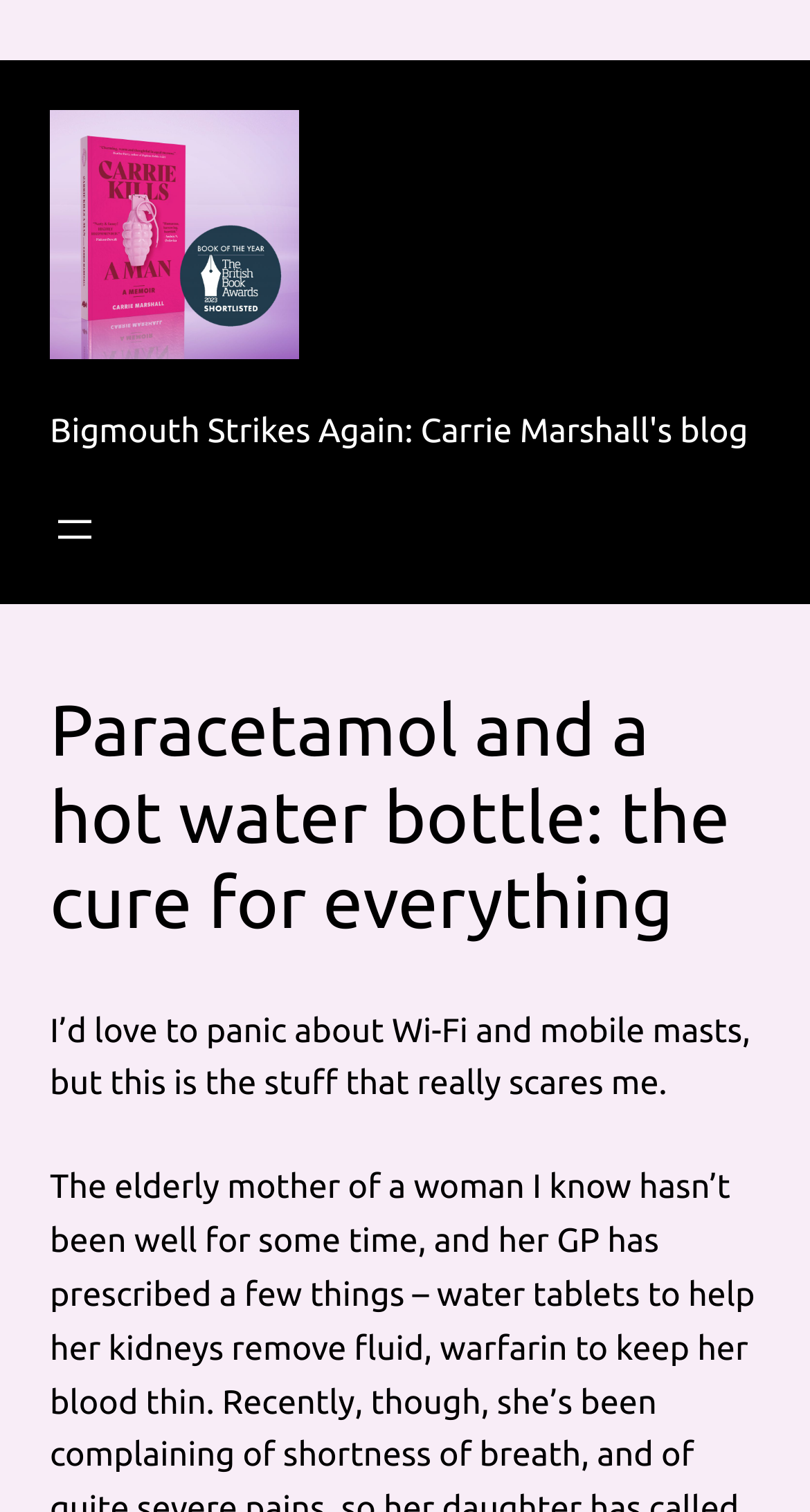Provide your answer in a single word or phrase: 
What is the author's tone?

Humorous